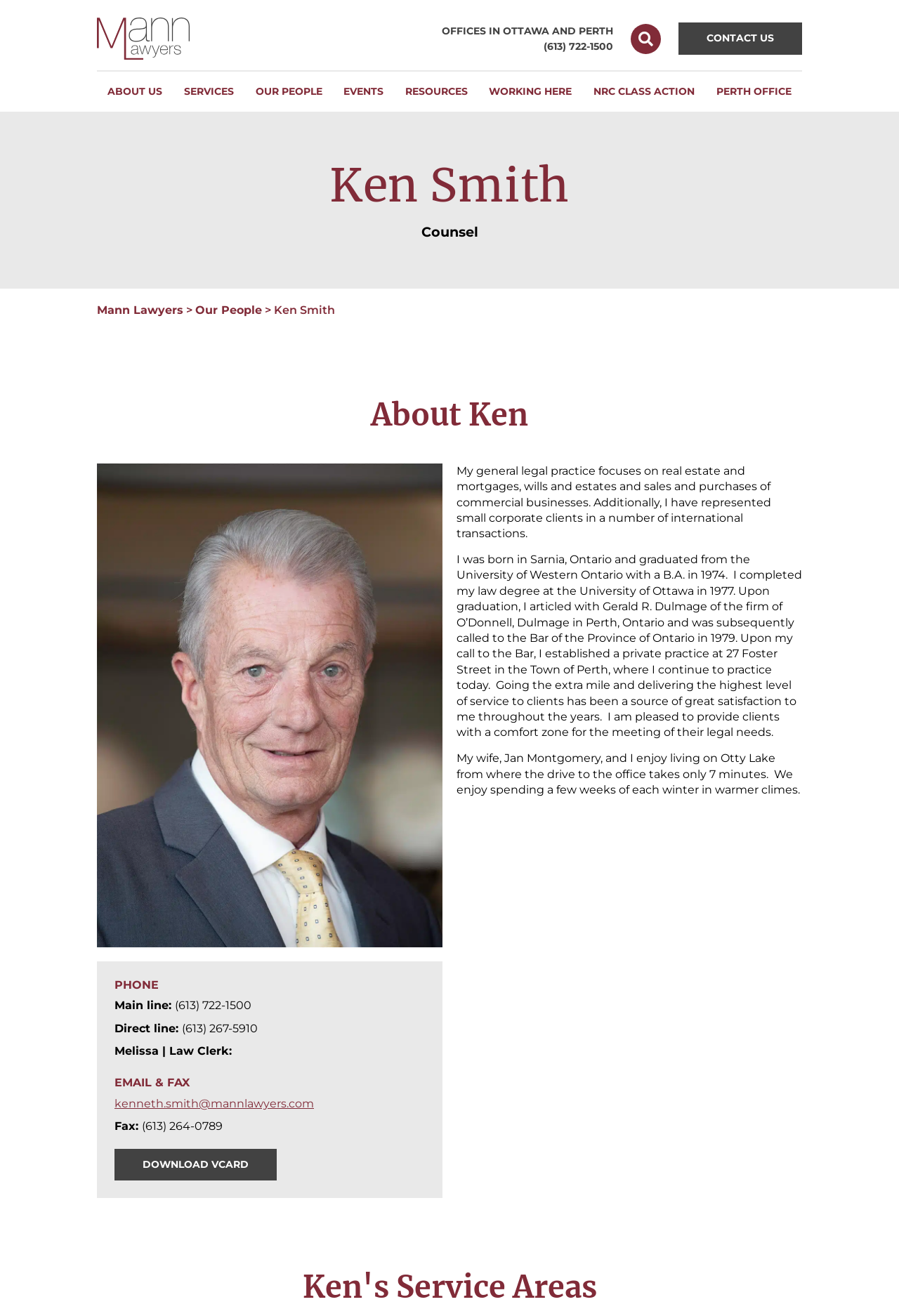Specify the bounding box coordinates of the element's region that should be clicked to achieve the following instruction: "Subscribe to the newsletter". The bounding box coordinates consist of four float numbers between 0 and 1, in the format [left, top, right, bottom].

[0.423, 0.423, 0.577, 0.444]